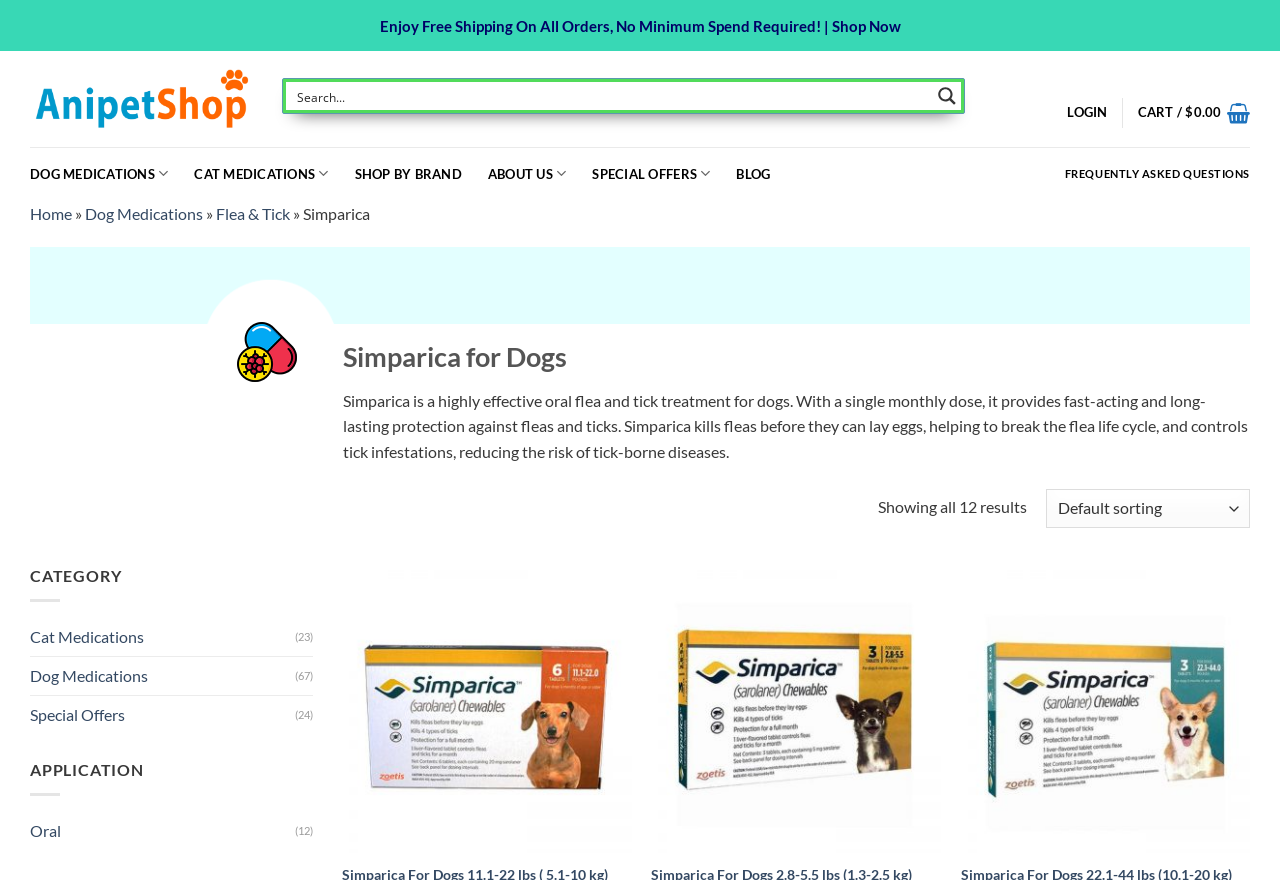For the following element description, predict the bounding box coordinates in the format (top-left x, top-left y, bottom-right x, bottom-right y). All values should be floating point numbers between 0 and 1. Description: Cart / $0.00

[0.889, 0.103, 0.977, 0.153]